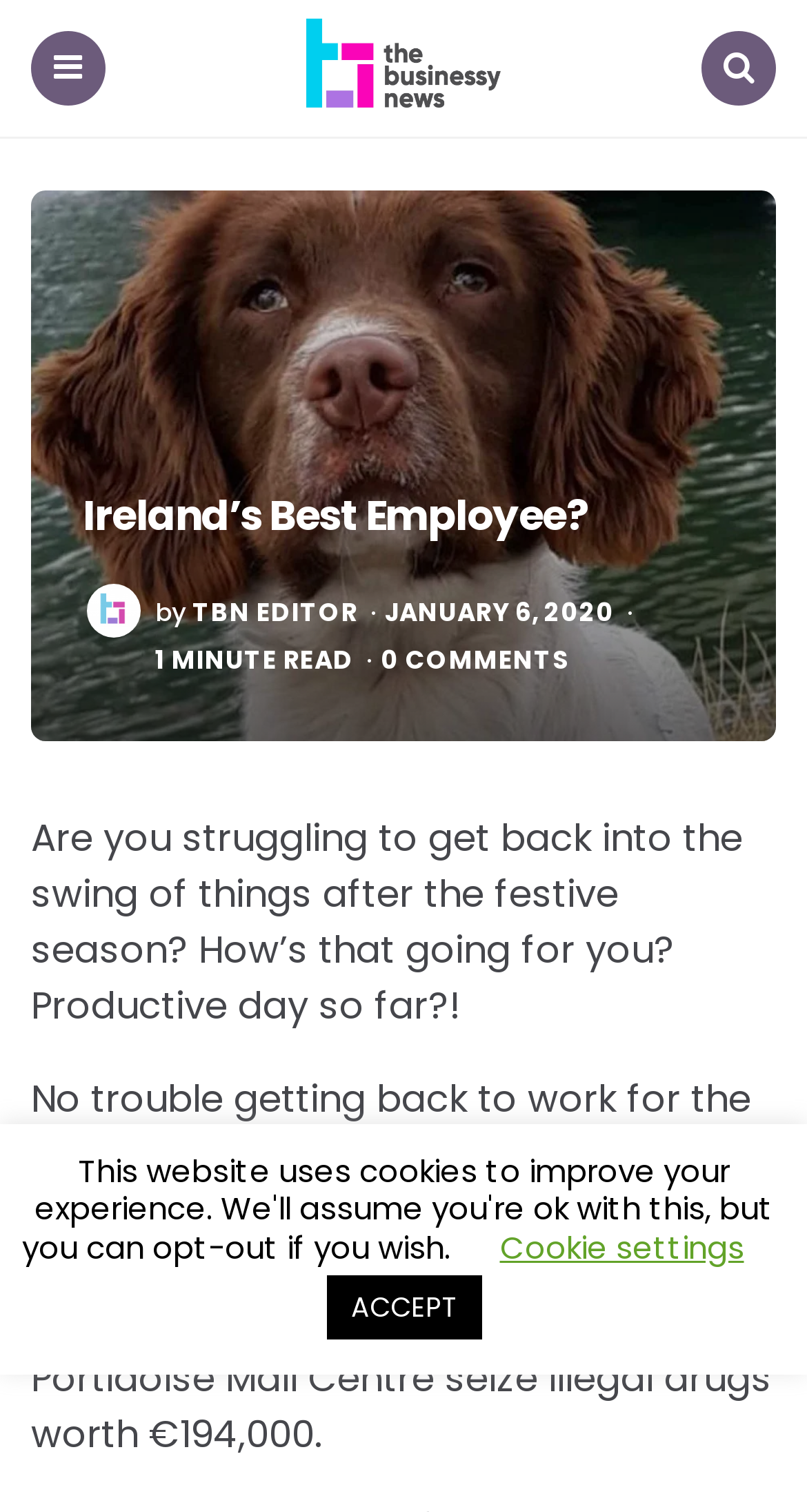What is the value of the seized drugs?
Look at the screenshot and respond with one word or a short phrase.

€194,000